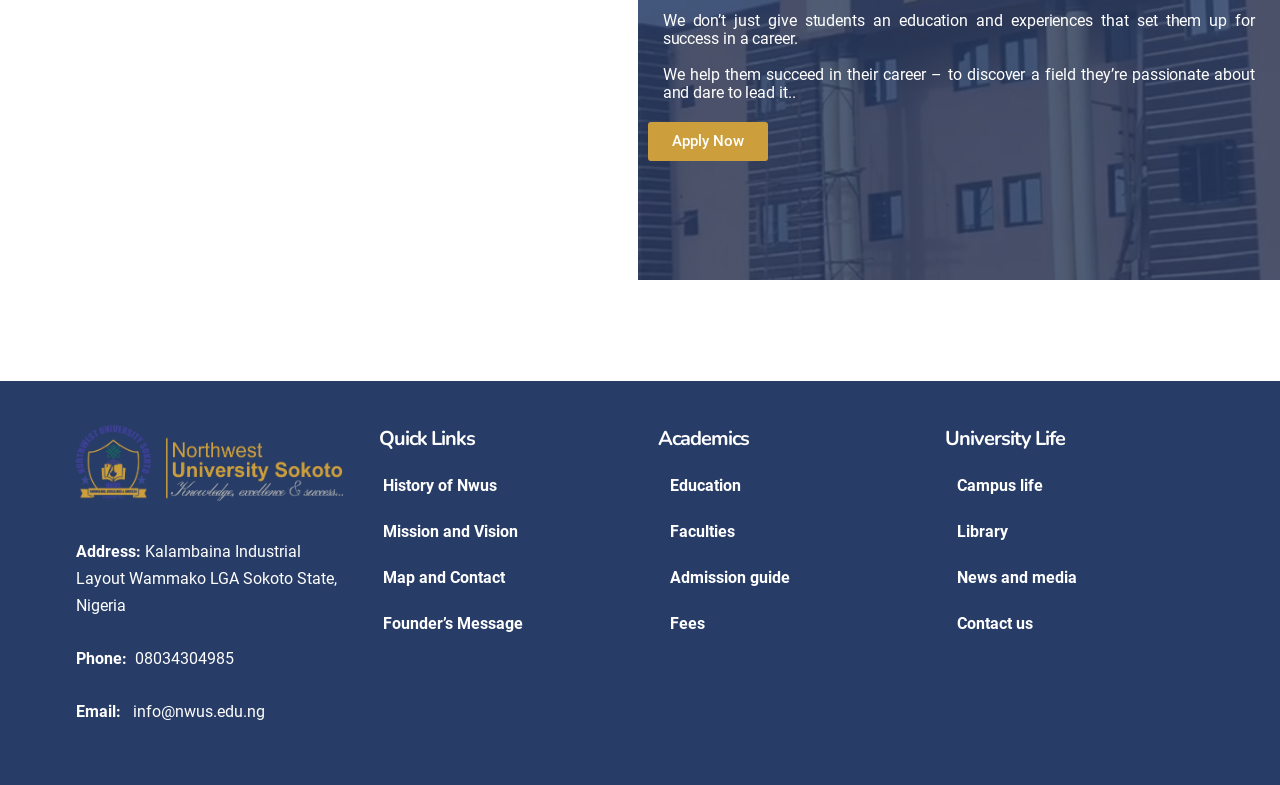Determine the bounding box coordinates of the clickable region to carry out the instruction: "Visit History of Nwus".

[0.284, 0.589, 0.492, 0.648]